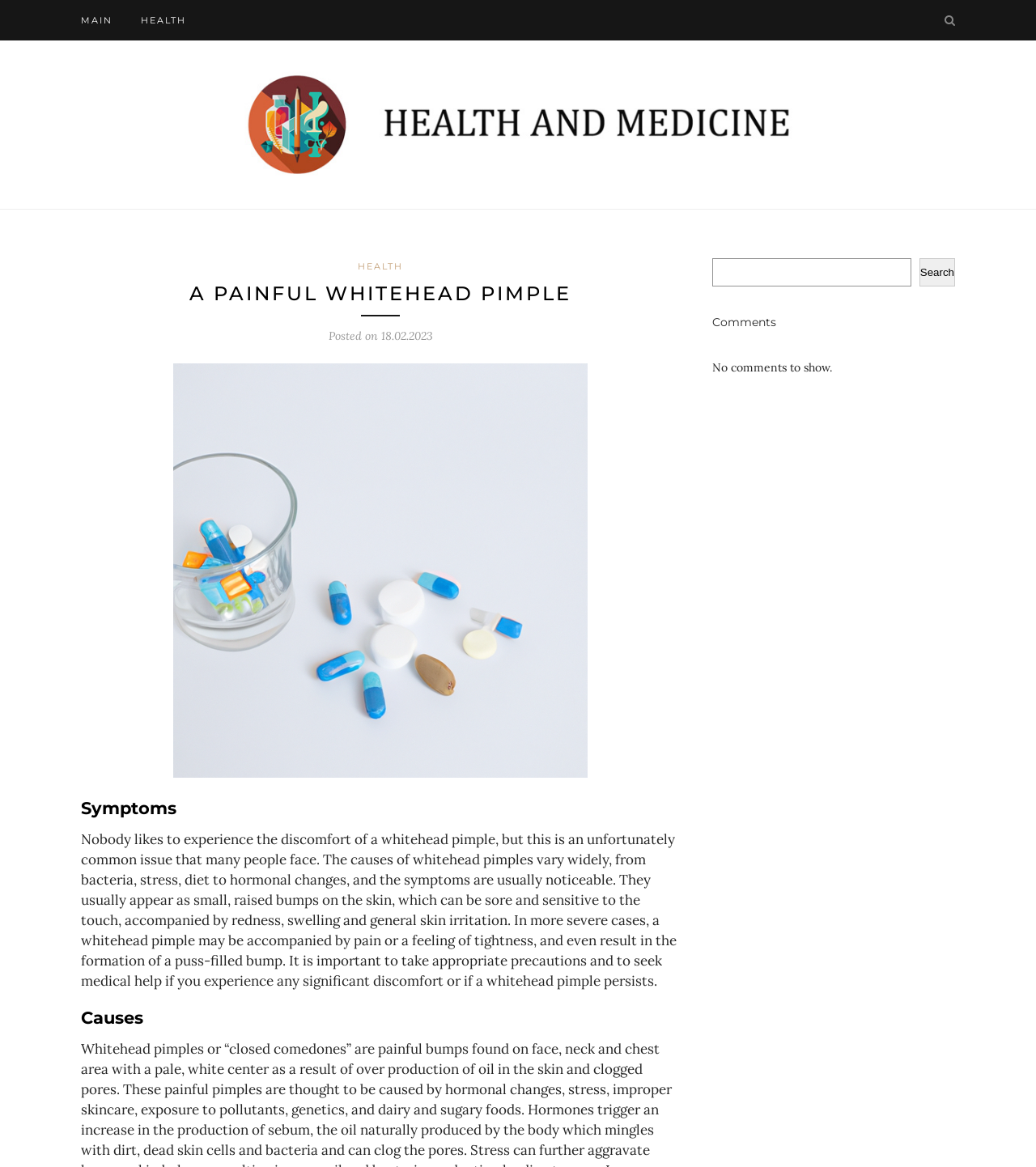Provide a brief response in the form of a single word or phrase:
How many comments are there?

no comments